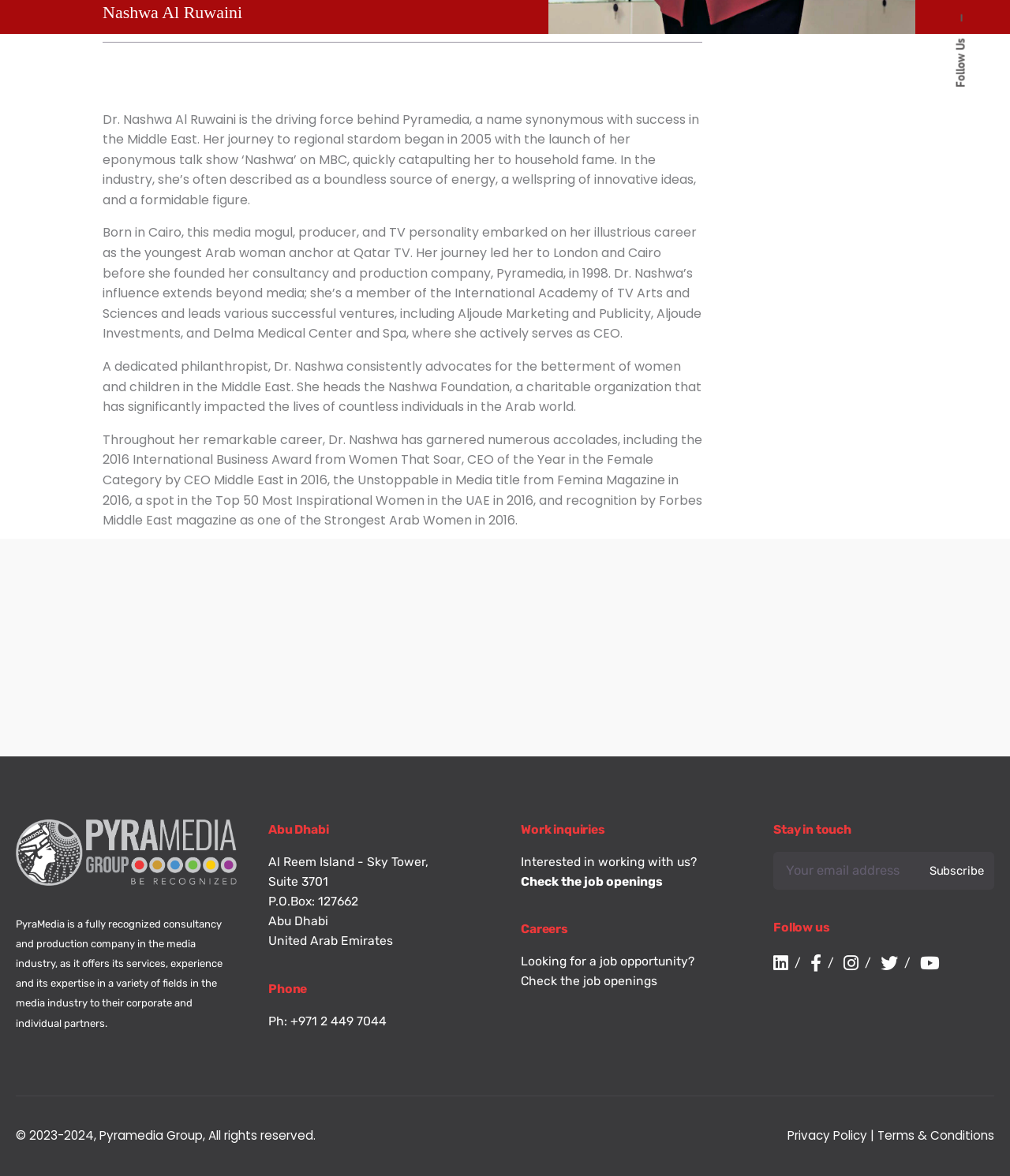Determine the bounding box coordinates (top-left x, top-left y, bottom-right x, bottom-right y) of the UI element described in the following text: parent_node: Alternative: name="alt_s"

[0.766, 0.947, 0.791, 0.98]